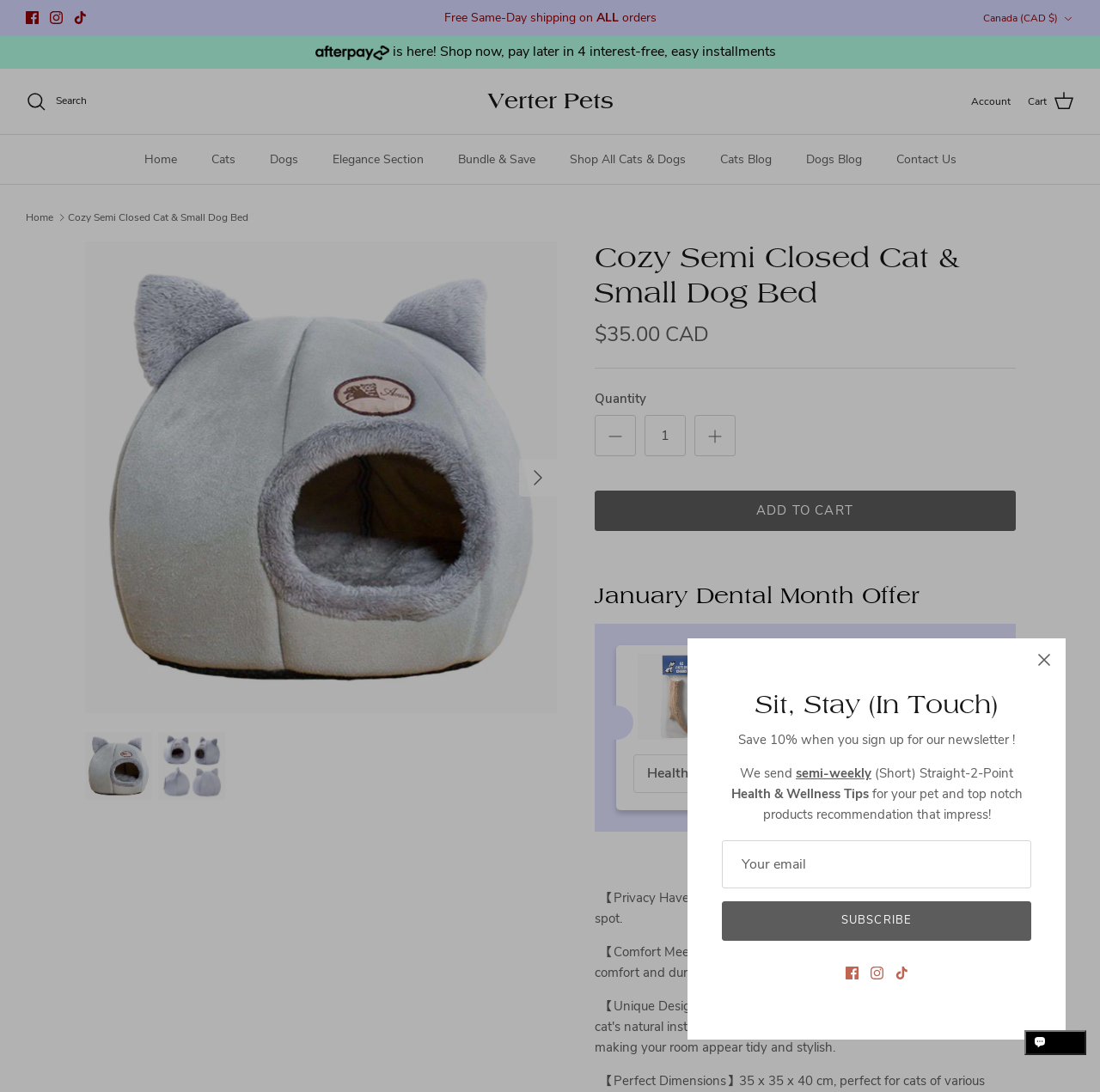Articulate a detailed summary of the webpage's content and design.

This webpage is about a product called "Cozy Semi Closed Cat & Small Dog Bed" on Verter Pets. At the top, there are social media links to Facebook, Instagram, and Tiktok, along with a notification about free same-day shipping on all orders. Below that, there are navigation links to the homepage, categories like Cats and Dogs, and a search bar.

The main content of the page is about the product, with a large image slider showing different views of the bed. There are buttons to navigate through the images, and a list of image options on the right side. Above the image slider, there is a heading with the product name and a price of $35.00 CAD.

Below the image slider, there are details about the product, including a description, features, and a call-to-action button to add the product to the cart. There is also a section about a January Dental Month Offer, with a 15% coupon code and a button to copy the code.

On the right side of the page, there is a section with links to the account, cart, and currency selection. At the bottom of the page, there is a footer with links to various categories, a blog, and contact information.

A modal dialog is also present, which appears to be a newsletter signup form. It has a heading, a brief description, and a form to enter an email address and subscribe.